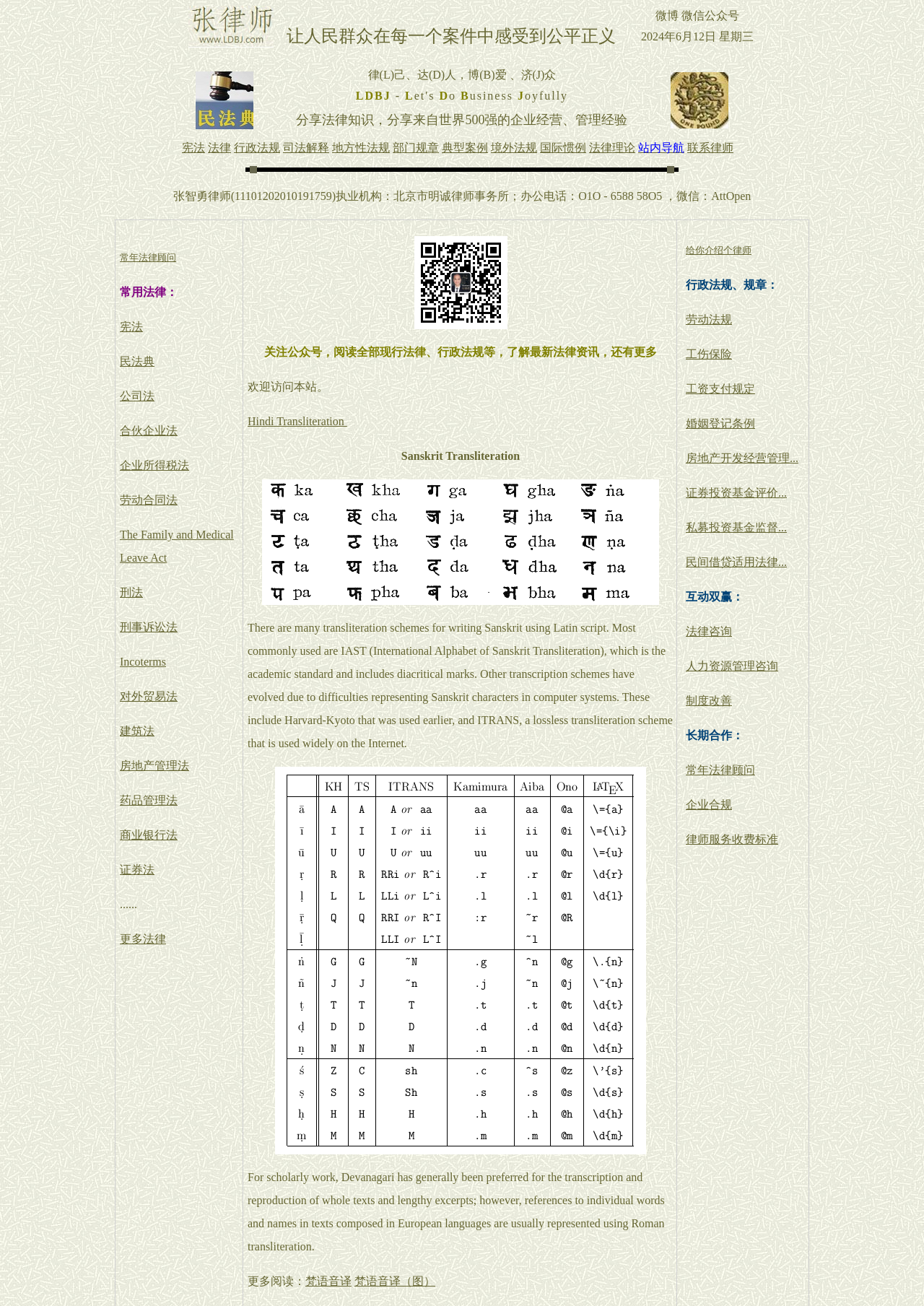Using the provided description Hindi Transliteration, find the bounding box coordinates for the UI element. Provide the coordinates in (top-left x, top-left y, bottom-right x, bottom-right y) format, ensuring all values are between 0 and 1.

[0.268, 0.318, 0.376, 0.327]